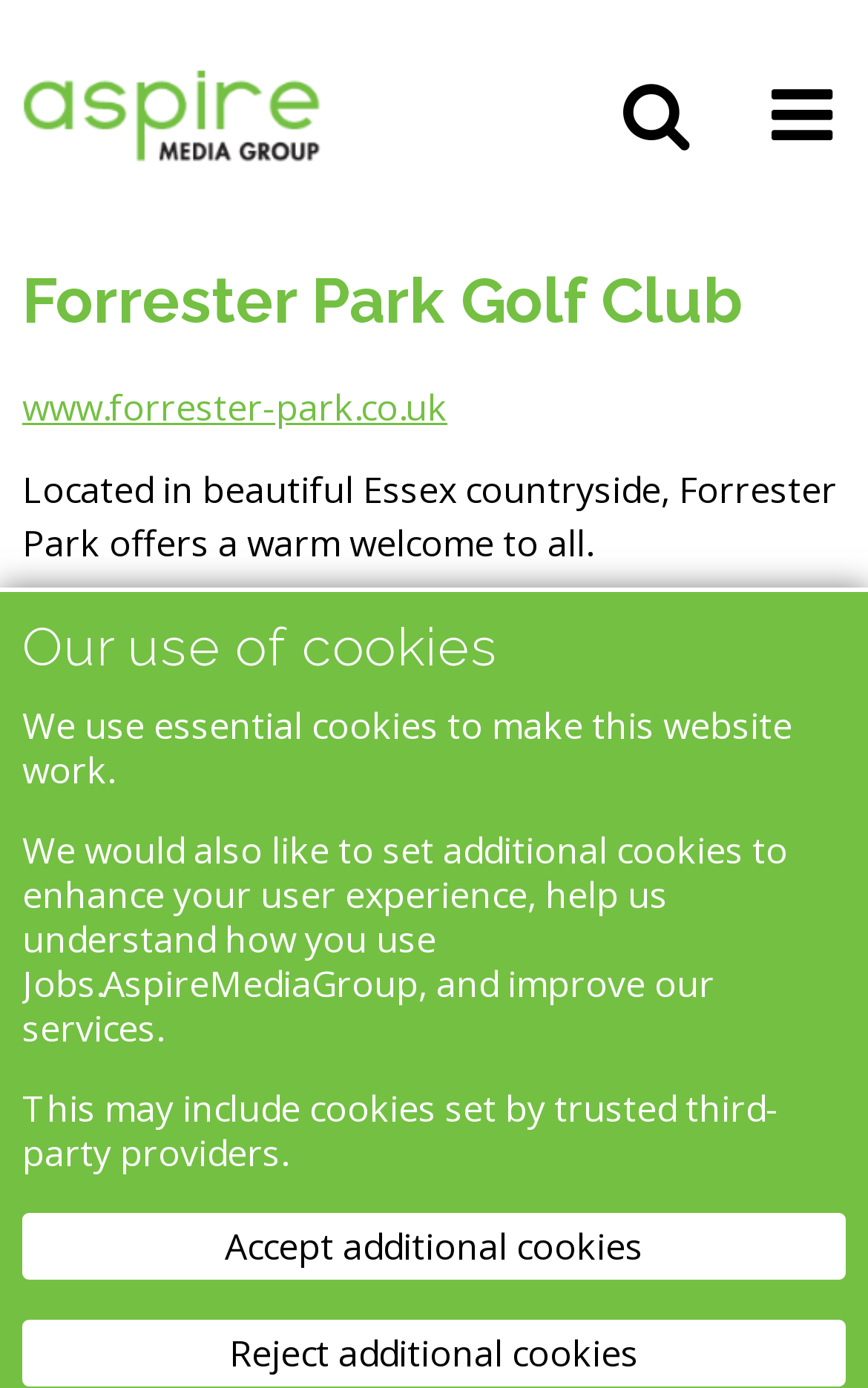What facilities are available at Forrester Park Golf Club?
Using the picture, provide a one-word or short phrase answer.

Golf course, tennis courts